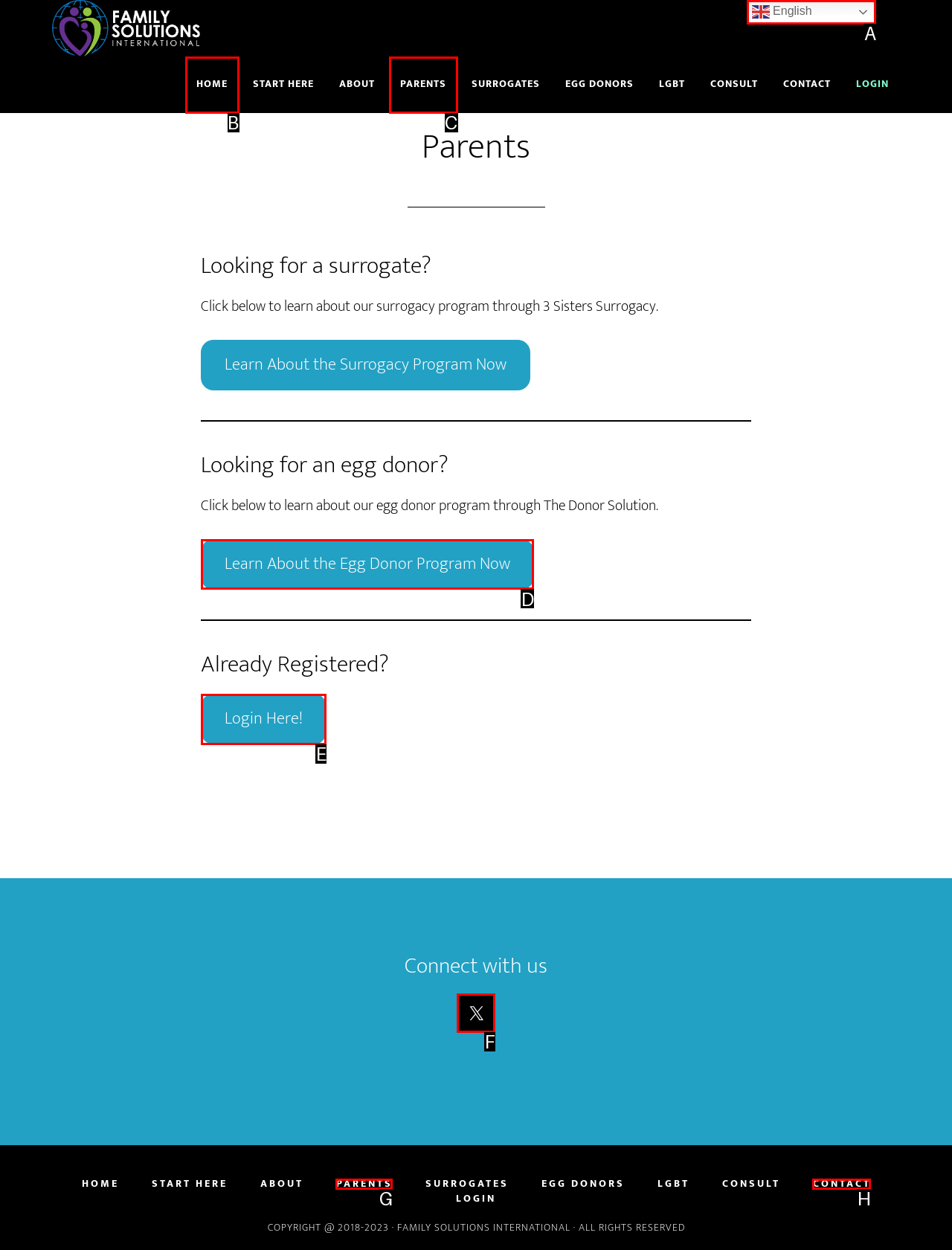Tell me which one HTML element I should click to complete the following instruction: Visit the Twitter page
Answer with the option's letter from the given choices directly.

F